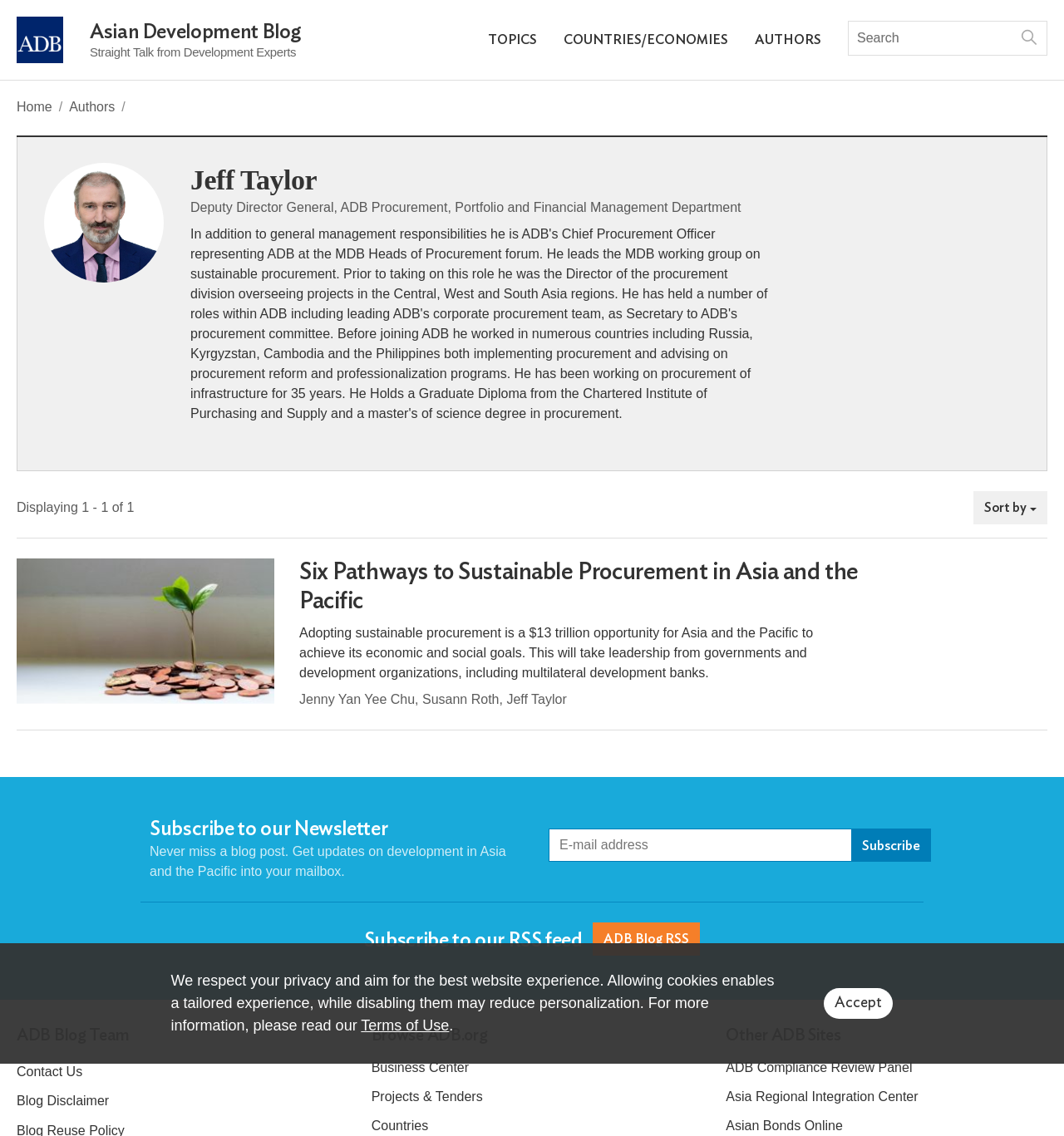Bounding box coordinates should be provided in the format (top-left x, top-left y, bottom-right x, bottom-right y) with all values between 0 and 1. Identify the bounding box for this UI element: Countries/Economies

[0.53, 0.018, 0.684, 0.052]